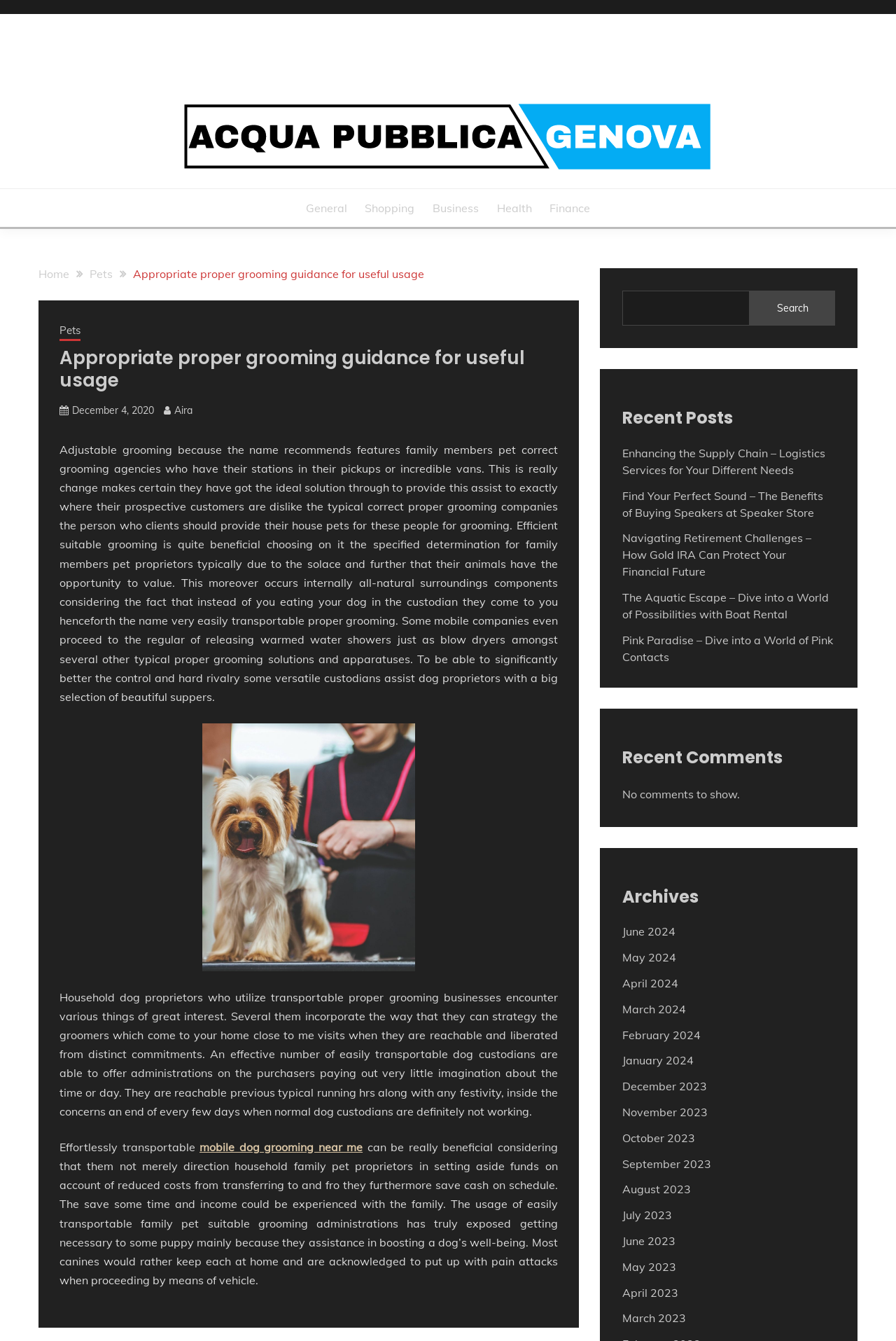Can you give a detailed response to the following question using the information from the image? What is the purpose of the 'Breadcrumbs' navigation?

The 'Breadcrumbs' navigation is a common web design pattern that shows the user's current location within the website's hierarchy. In this case, it shows the path from the 'Home' page to the current page, 'Appropriate proper grooming guidance for useful usage'.